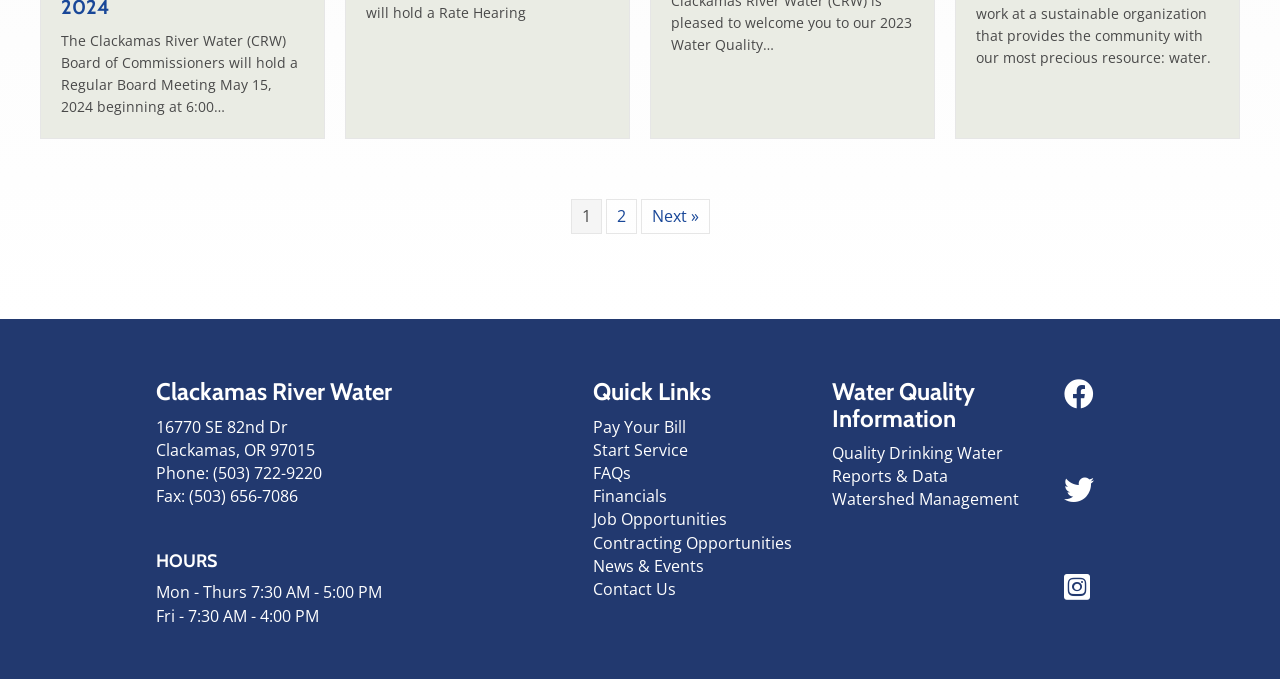Please locate the bounding box coordinates for the element that should be clicked to achieve the following instruction: "Learn about water quality". Ensure the coordinates are given as four float numbers between 0 and 1, i.e., [left, top, right, bottom].

[0.65, 0.651, 0.784, 0.683]